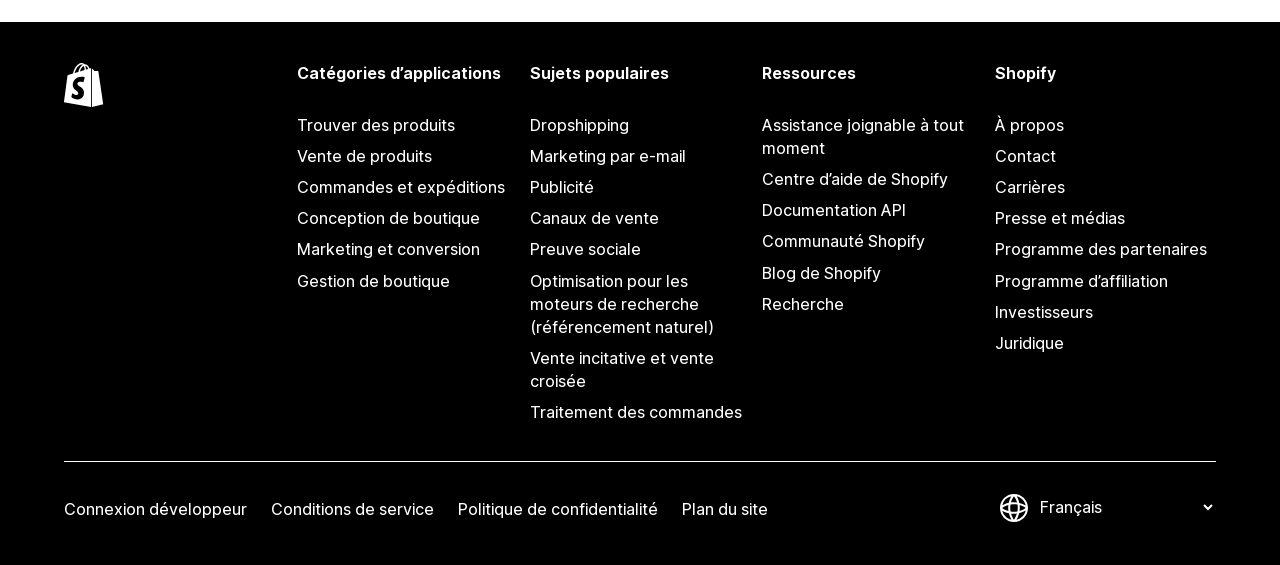What is the last resource provided?
Please use the visual content to give a single word or phrase answer.

Recherche